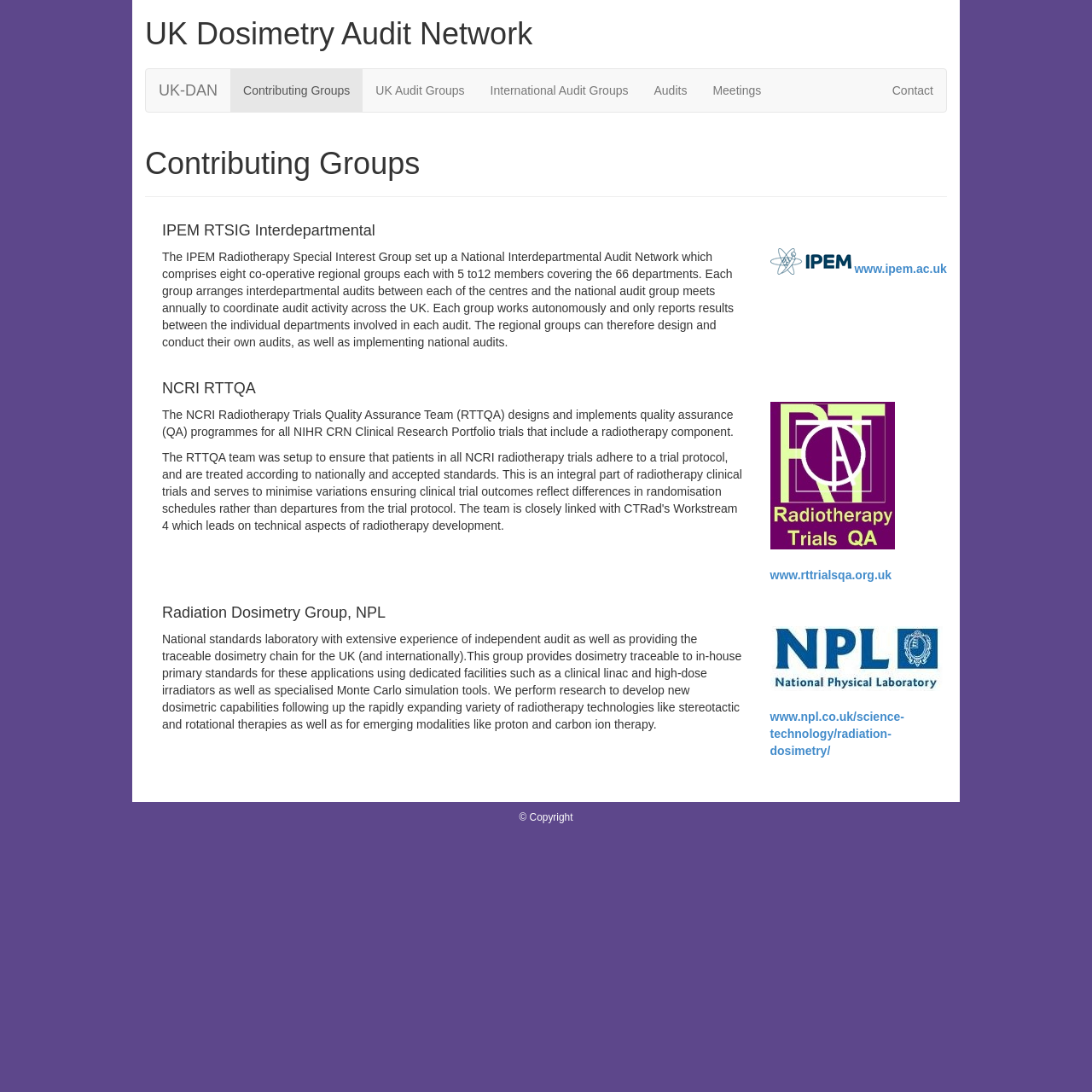Identify the bounding box for the UI element that is described as follows: "UK-DAN".

[0.134, 0.063, 0.211, 0.102]